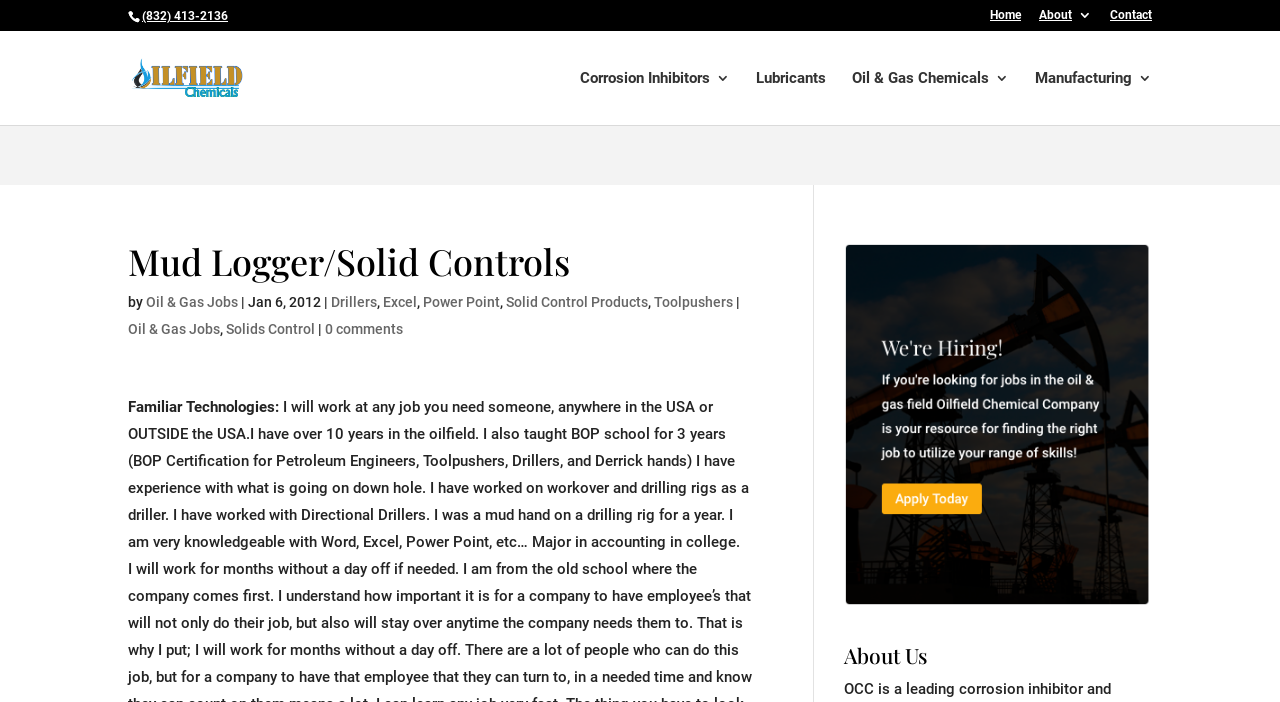Please find the bounding box coordinates of the element that needs to be clicked to perform the following instruction: "Go to the home page". The bounding box coordinates should be four float numbers between 0 and 1, represented as [left, top, right, bottom].

[0.773, 0.013, 0.798, 0.043]